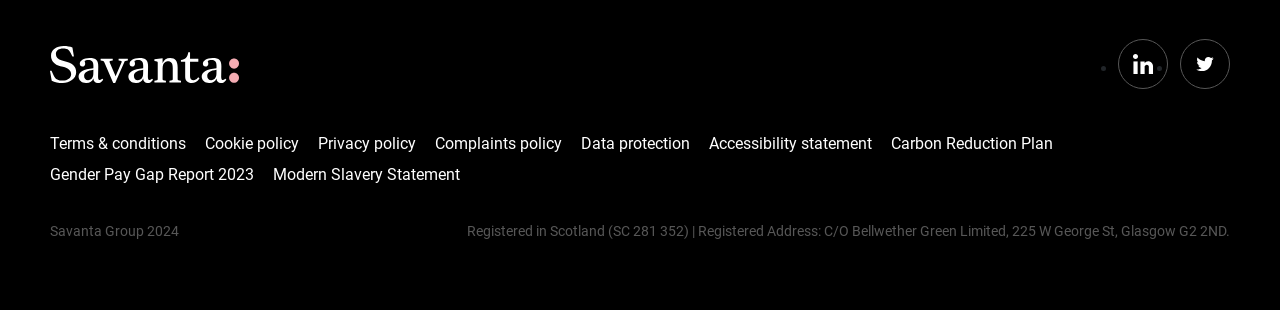Answer the question with a single word or phrase: 
How many social media links are present?

2